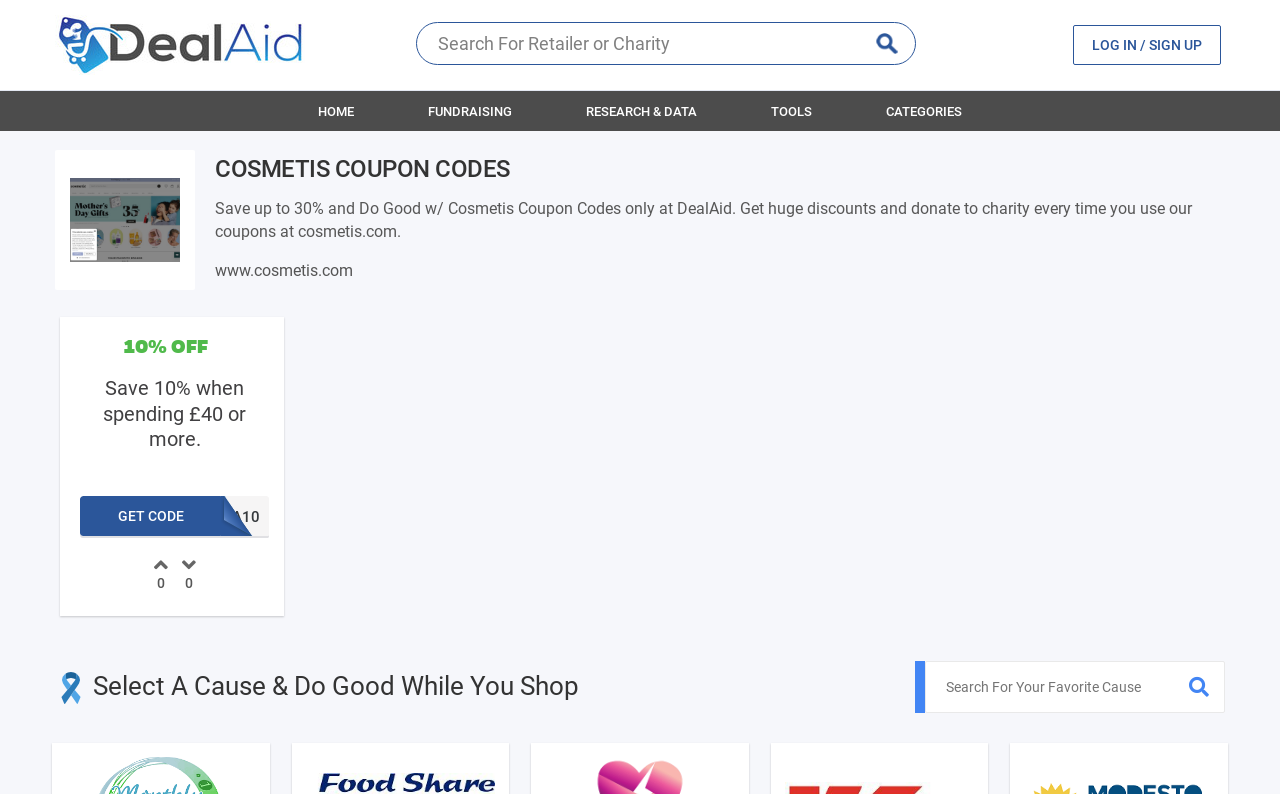Please identify and generate the text content of the webpage's main heading.

COSMETIS COUPON CODES